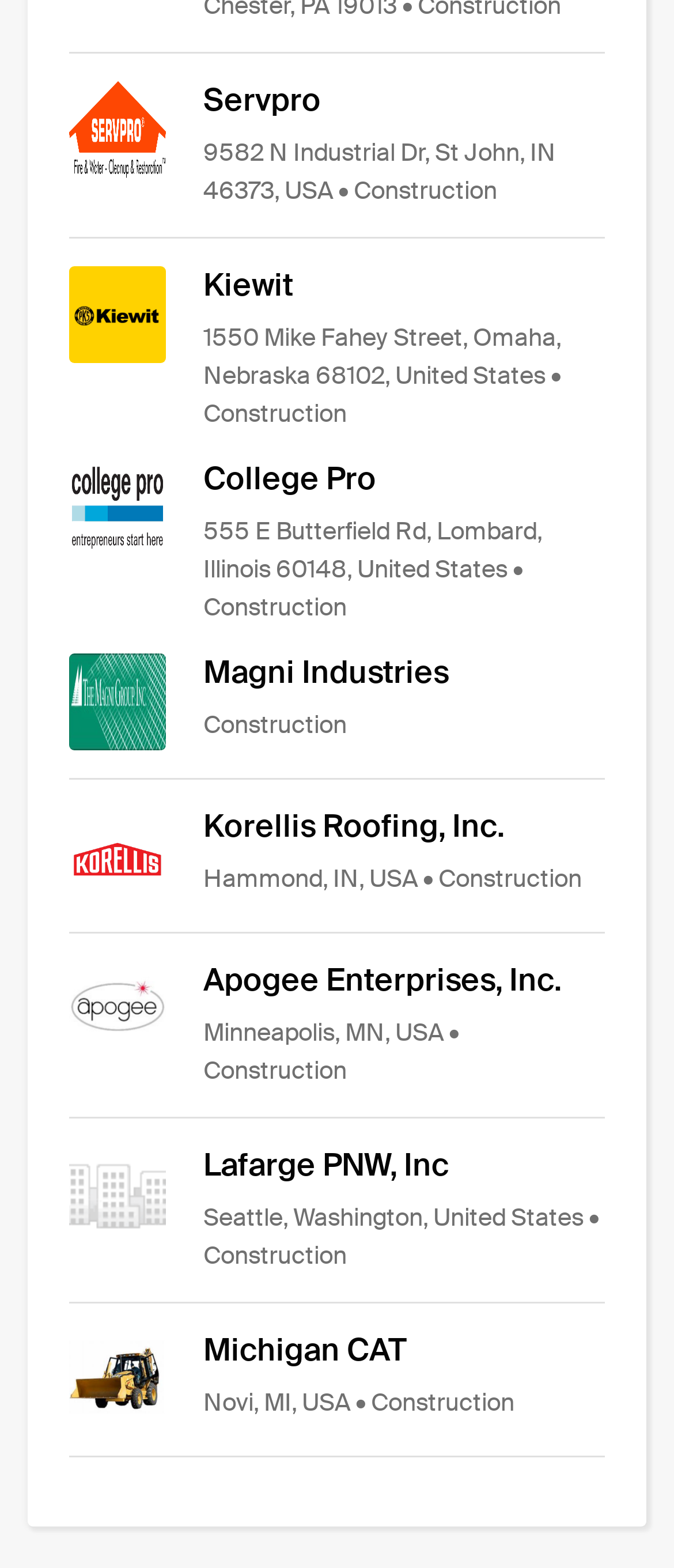How many companies are listed on this webpage?
Could you please answer the question thoroughly and with as much detail as possible?

By examining the webpage, I count 7 links with company names, each with an address and industry information, indicating that there are 7 companies listed on this webpage.